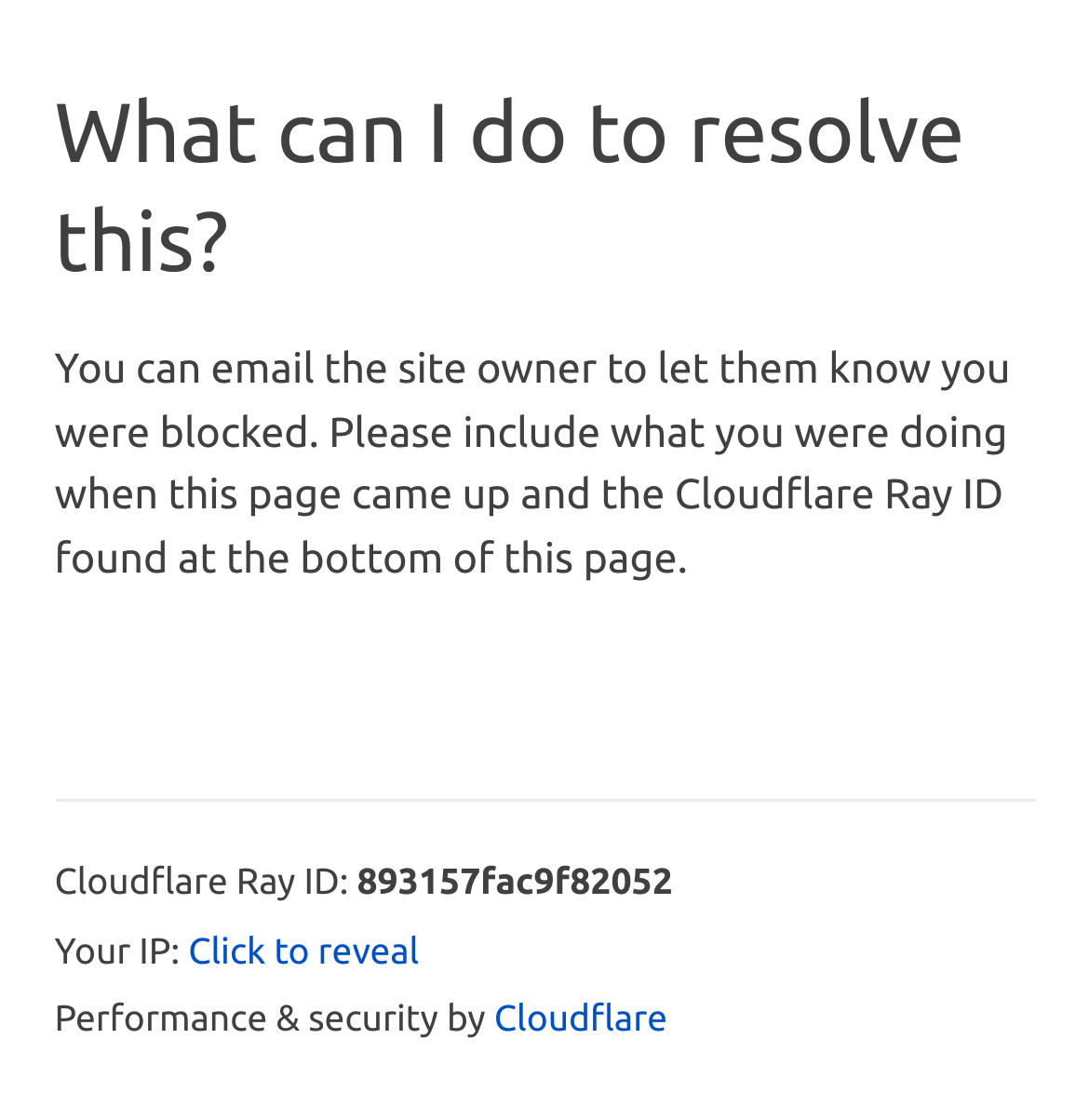What is the Cloudflare Ray ID?
Please provide an in-depth and detailed response to the question.

The Cloudflare Ray ID is a unique identifier provided at the bottom of the page, which is '893157fac9f82052' in this case. It is mentioned in the text 'Cloudflare Ray ID:' followed by the actual ID.